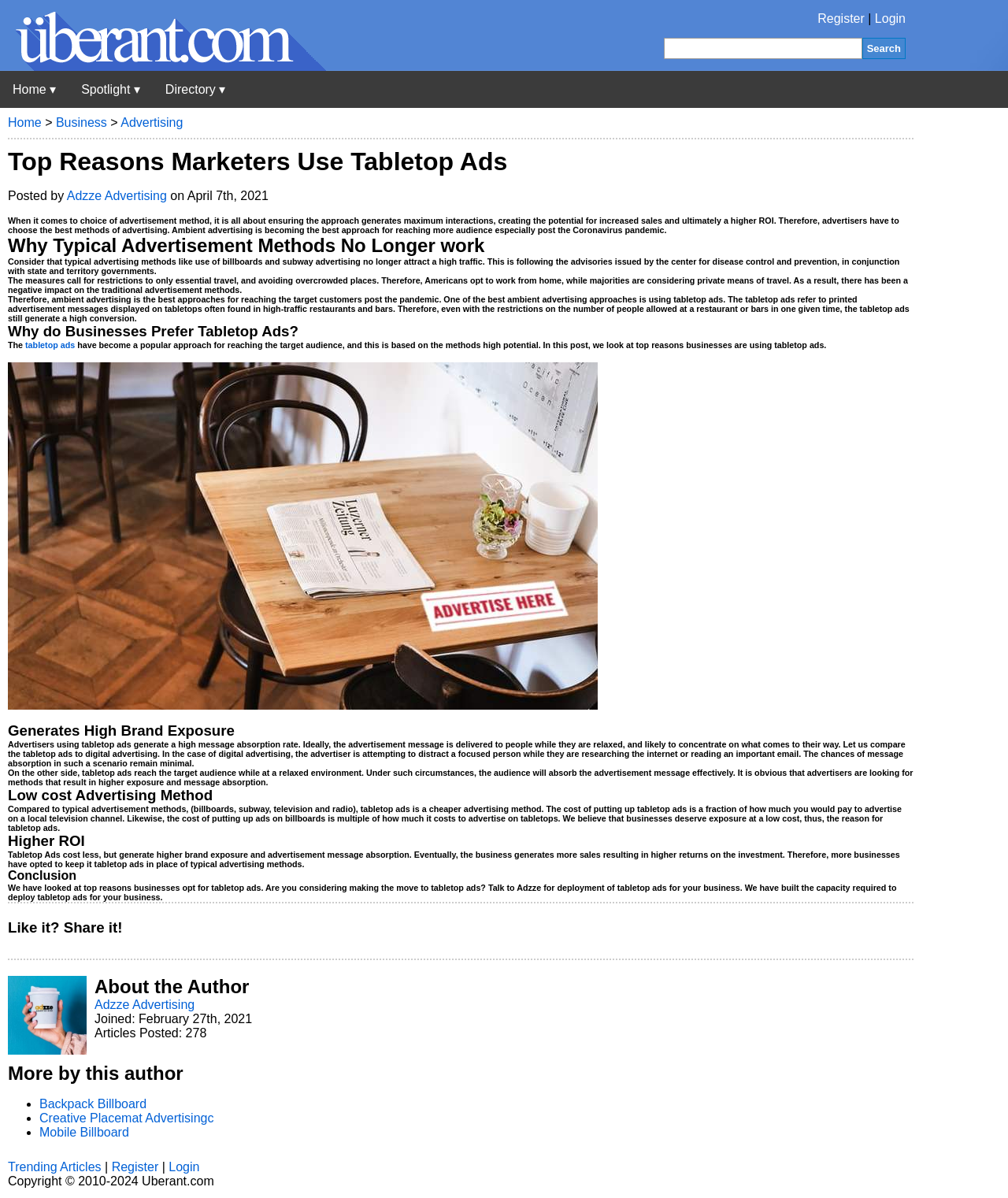Predict the bounding box of the UI element that fits this description: "name="keyword"".

[0.658, 0.032, 0.855, 0.049]